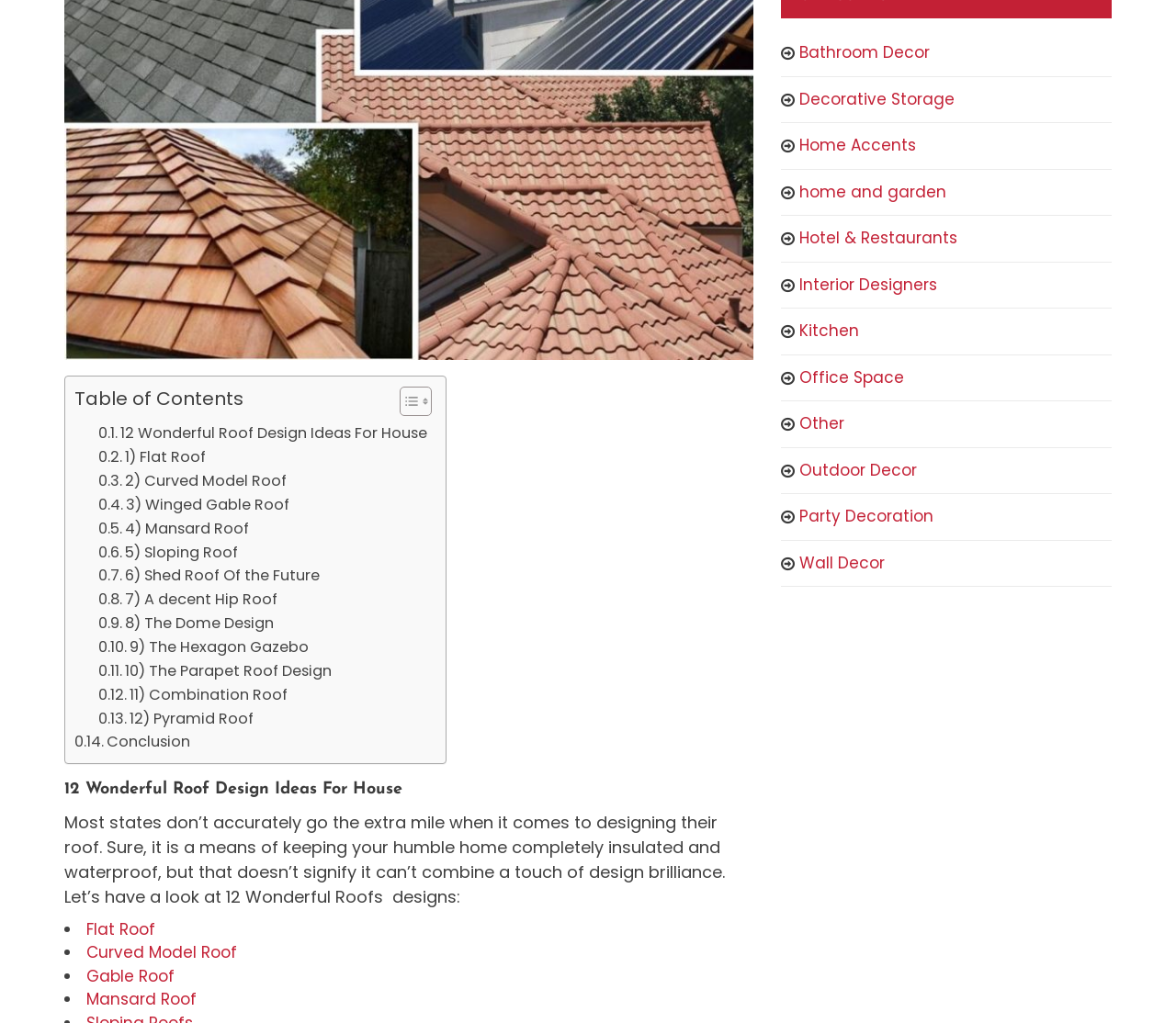Analyze the image and provide a detailed answer to the question: What other categories of home design are listed on this webpage?

I looked at the links listed on the right side of the webpage and saw that there are categories for Bathroom Decor, Decorative Storage, Home Accents, and many others, indicating that this webpage also provides resources for other aspects of home design beyond roof design ideas.